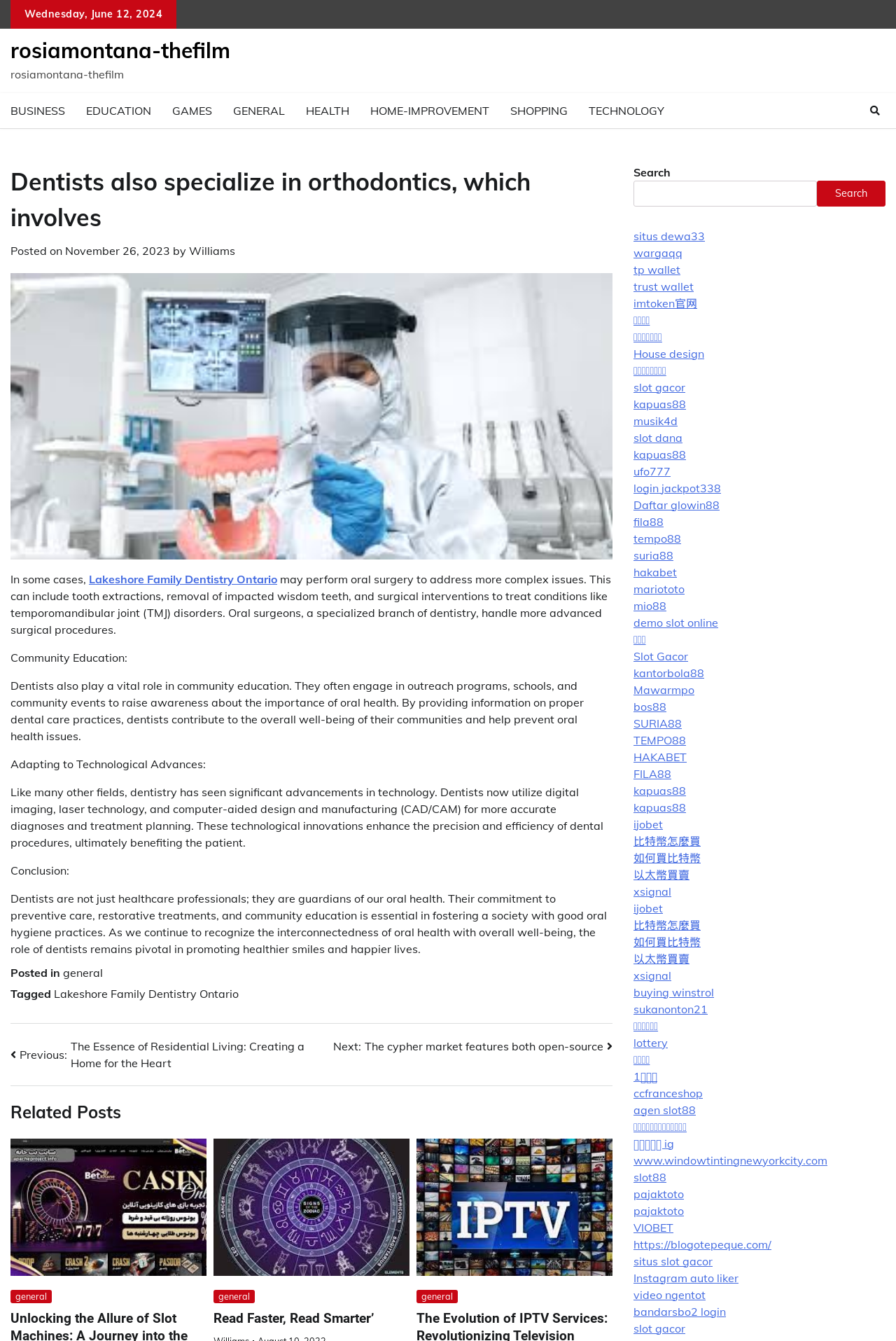What is the date of the post?
Please answer the question with a detailed response using the information from the screenshot.

The date of the post can be found in the article section, where it says 'Posted on November 26, 2023'.